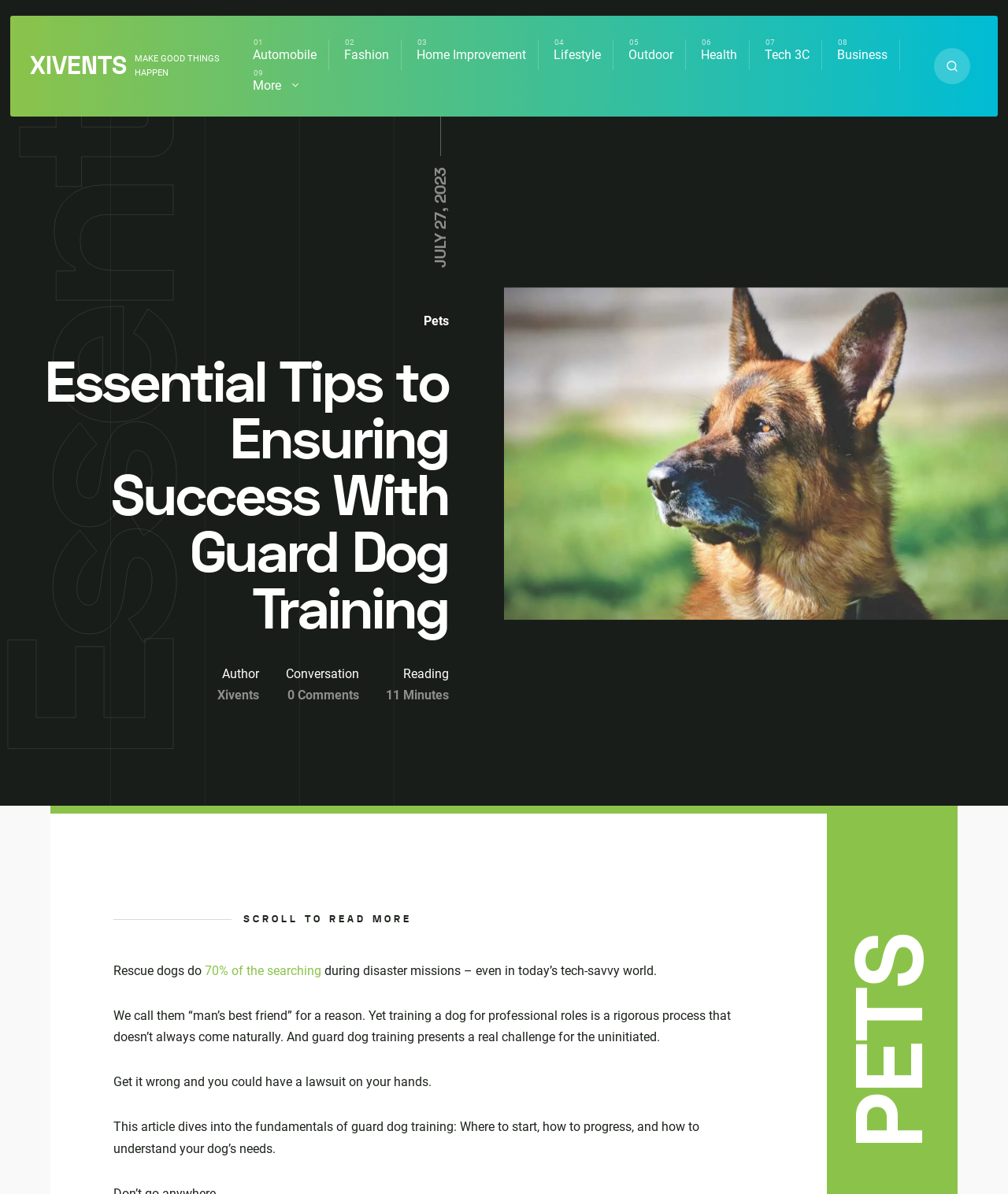What is the category of this article?
Using the information from the image, provide a comprehensive answer to the question.

The article is categorized under 'Pets', as indicated by the link 'Pets' at the top of the page and the content of the article, which focuses on dog training.